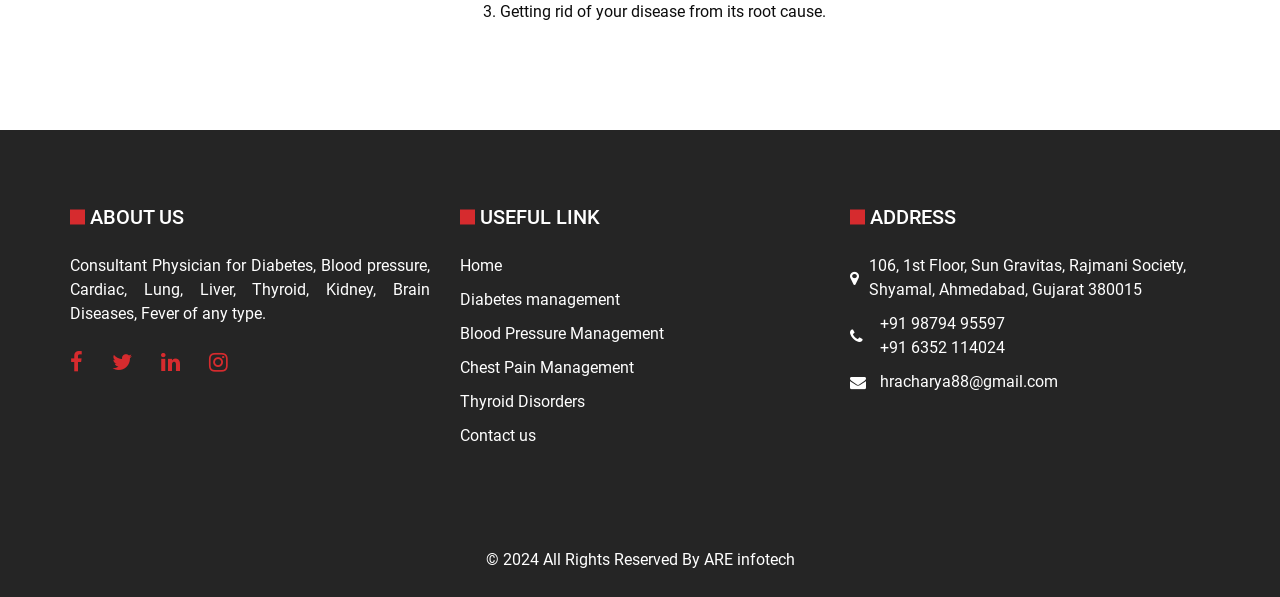Please provide a brief answer to the following inquiry using a single word or phrase:
What is the address of the consultant?

106, 1st Floor, Sun Gravitas, Rajmani Society, Shyamal, Ahmedabad, Gujarat 380015